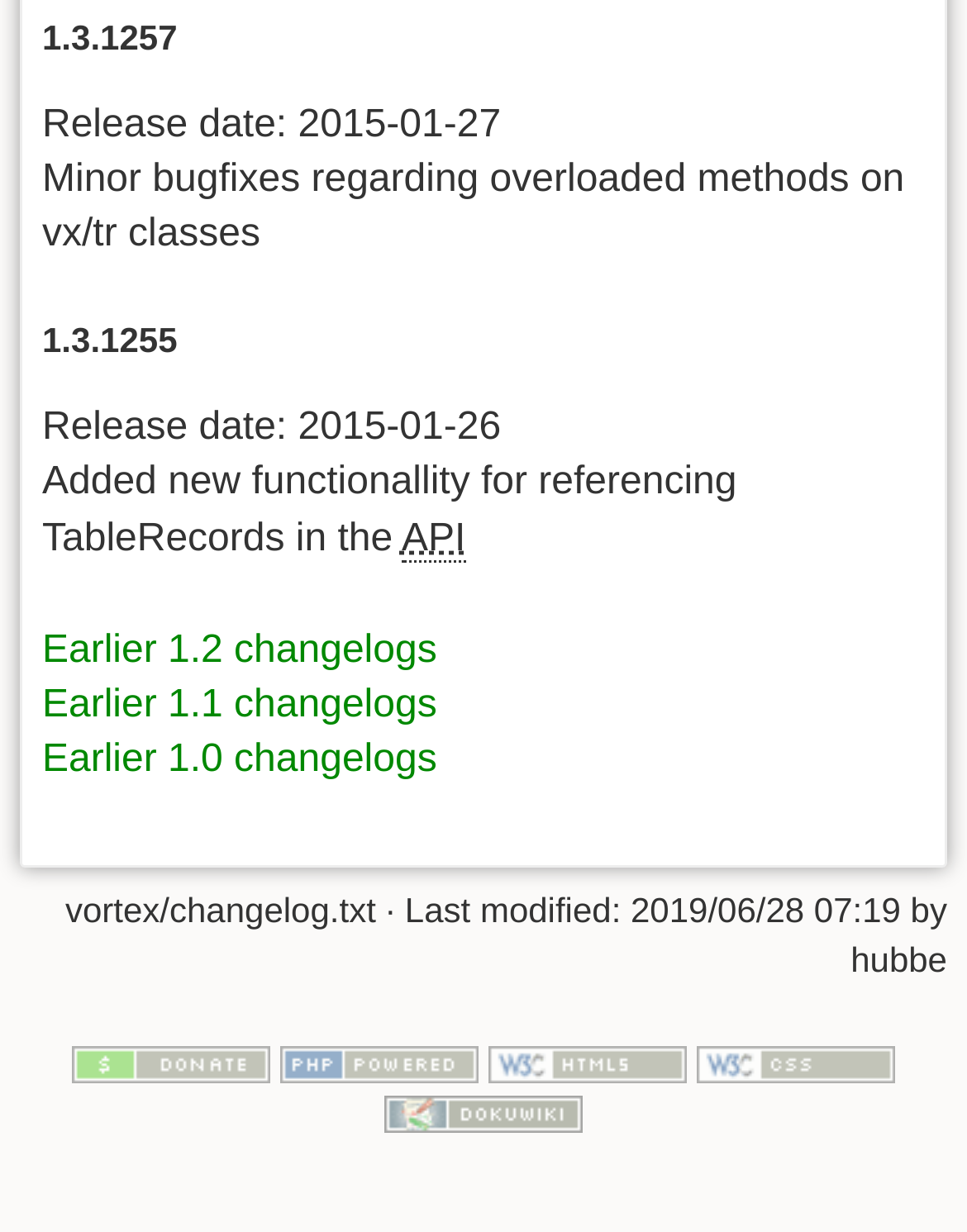Determine the bounding box coordinates for the HTML element described here: "title="Donate"".

[0.075, 0.846, 0.28, 0.879]